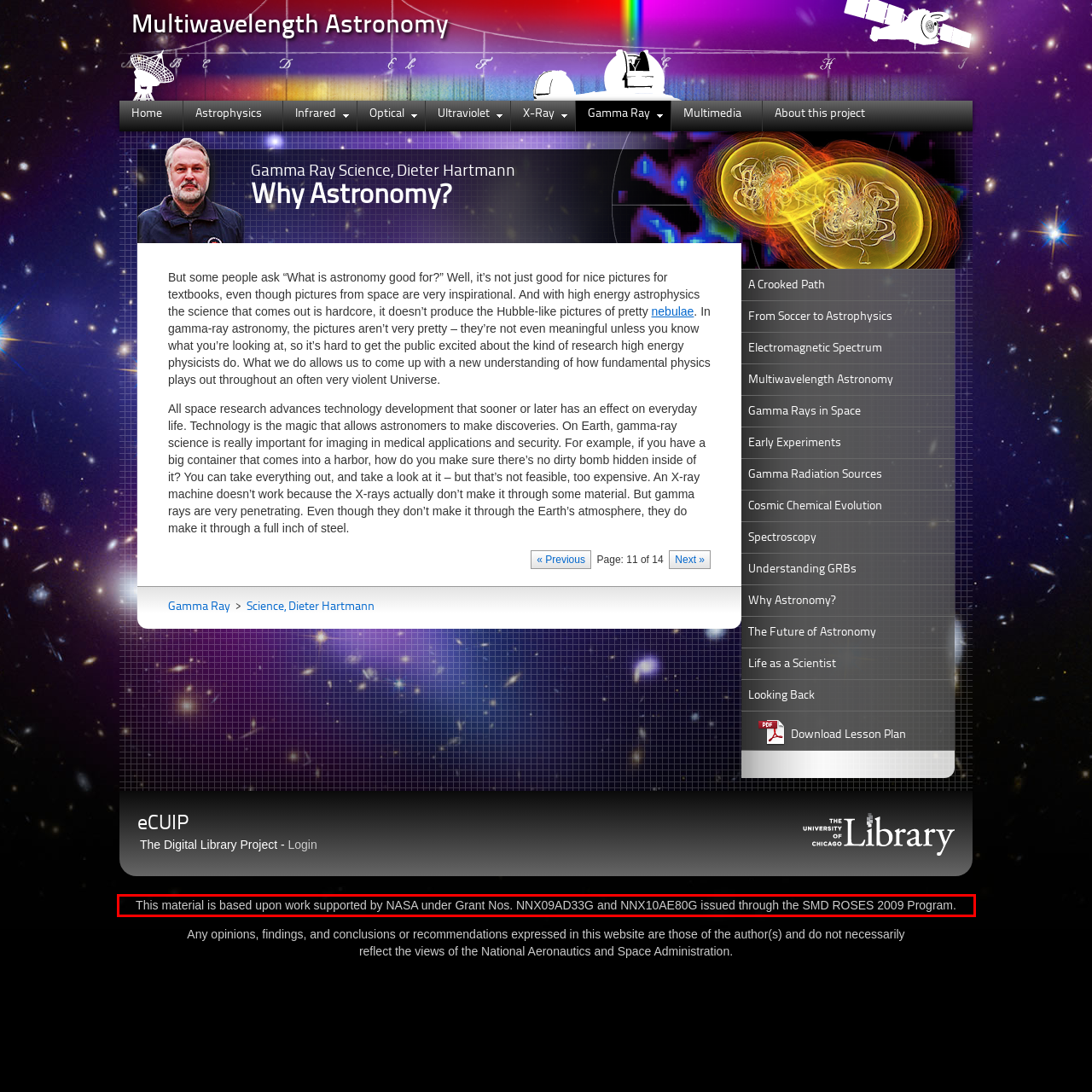Identify the text inside the red bounding box in the provided webpage screenshot and transcribe it.

This material is based upon work supported by NASA under Grant Nos. NNX09AD33G and NNX10AE80G issued through the SMD ROSES 2009 Program.